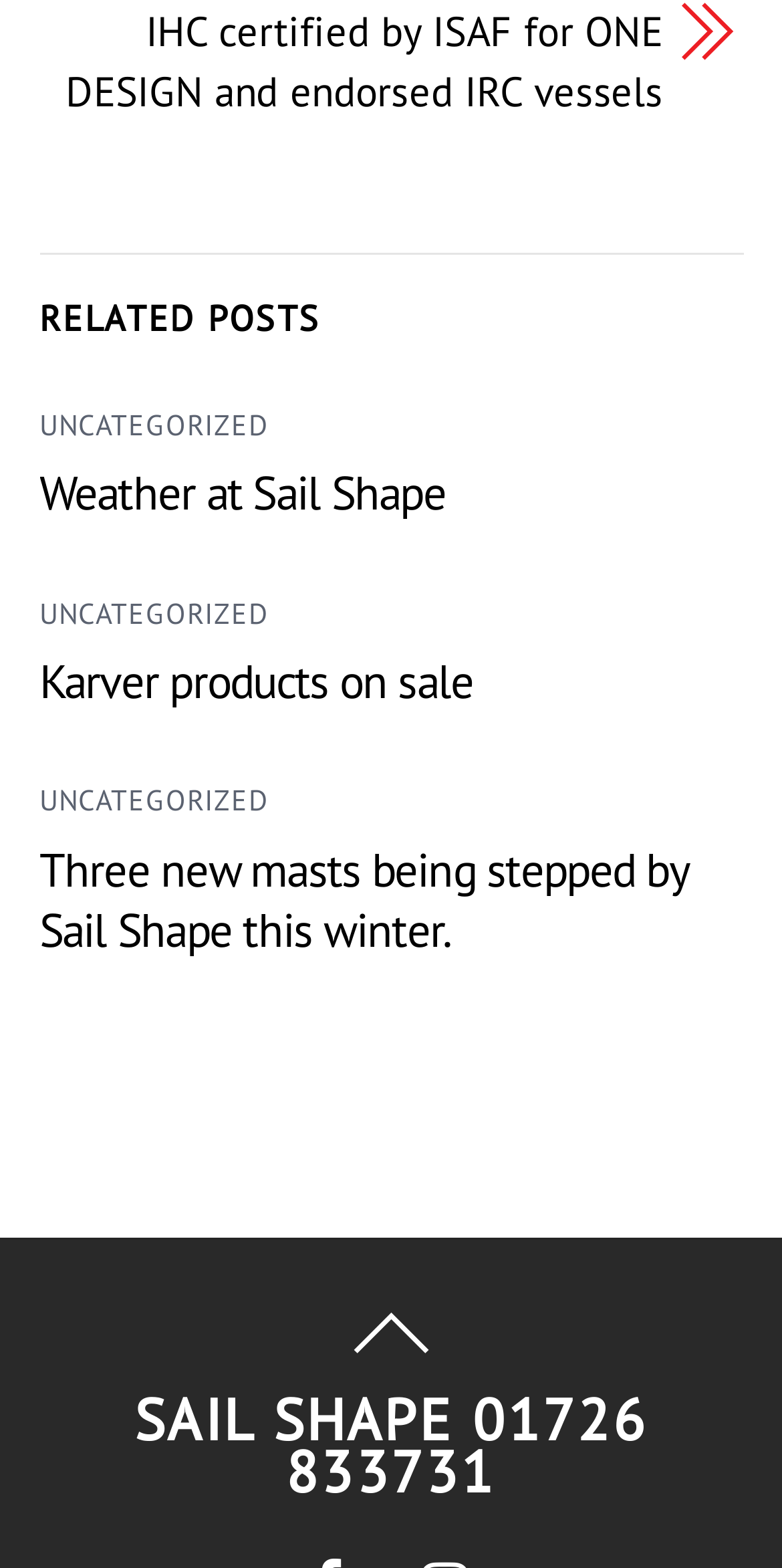How many links are in the 'RELATED POSTS' section?
Based on the image, give a concise answer in the form of a single word or short phrase.

3